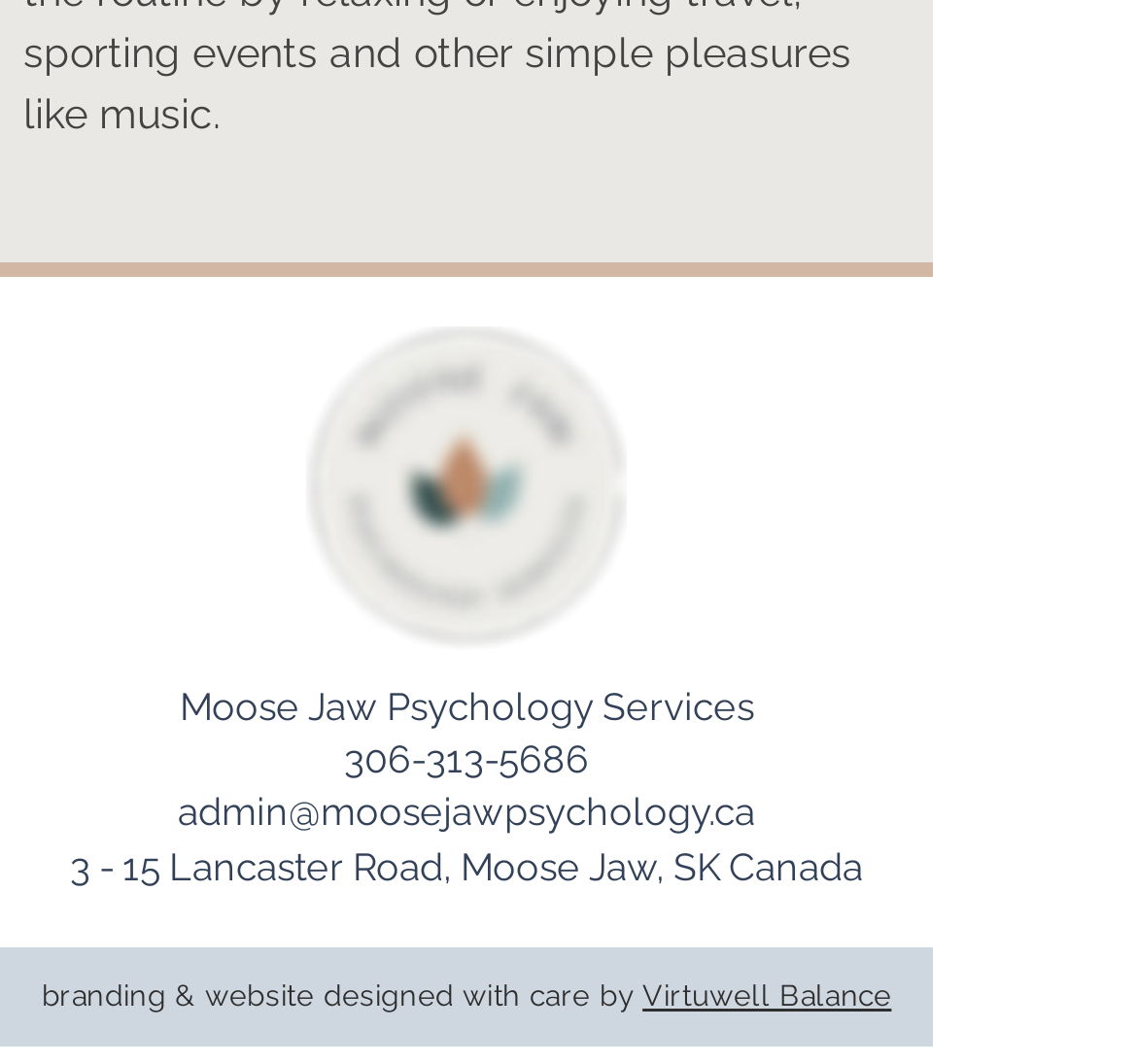Answer the question using only a single word or phrase: 
What is the phone number of the service?

306-313-5686